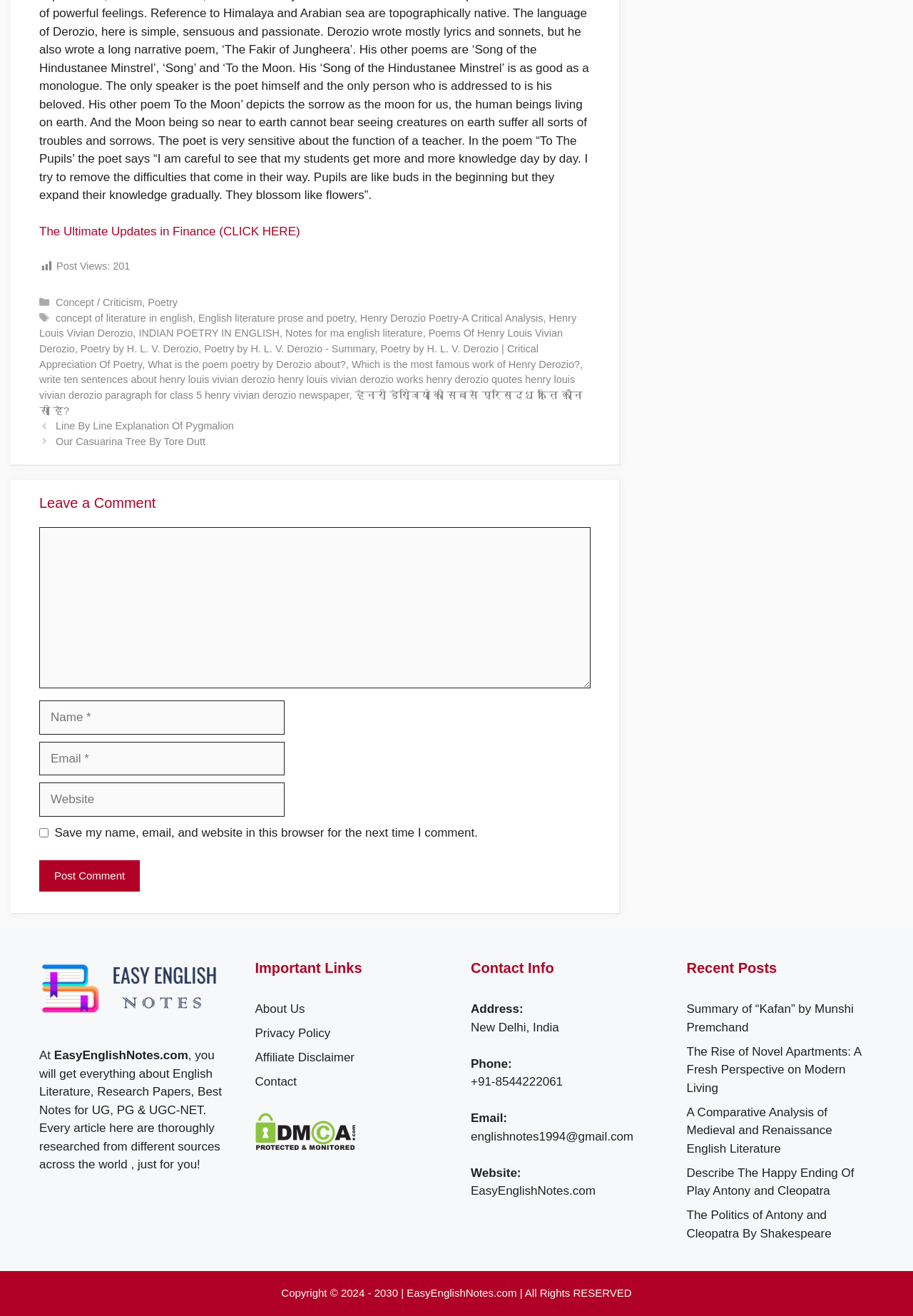Determine the bounding box coordinates of the region to click in order to accomplish the following instruction: "Click the link to read about the concept of literature in English". Provide the coordinates as four float numbers between 0 and 1, specifically [left, top, right, bottom].

[0.061, 0.237, 0.211, 0.246]